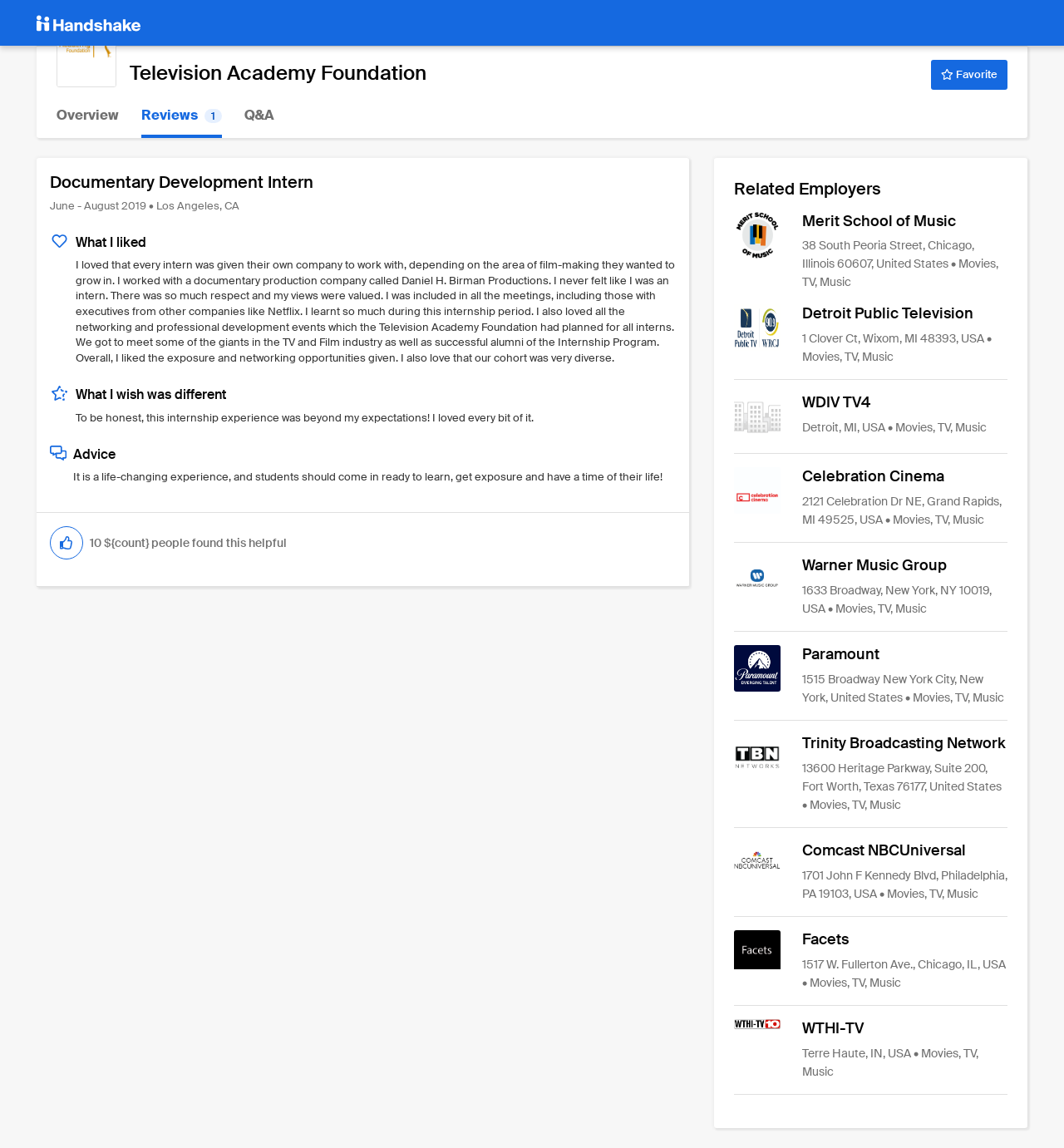Indicate the bounding box coordinates of the element that must be clicked to execute the instruction: "Mark this review as helpful". The coordinates should be given as four float numbers between 0 and 1, i.e., [left, top, right, bottom].

[0.047, 0.458, 0.078, 0.487]